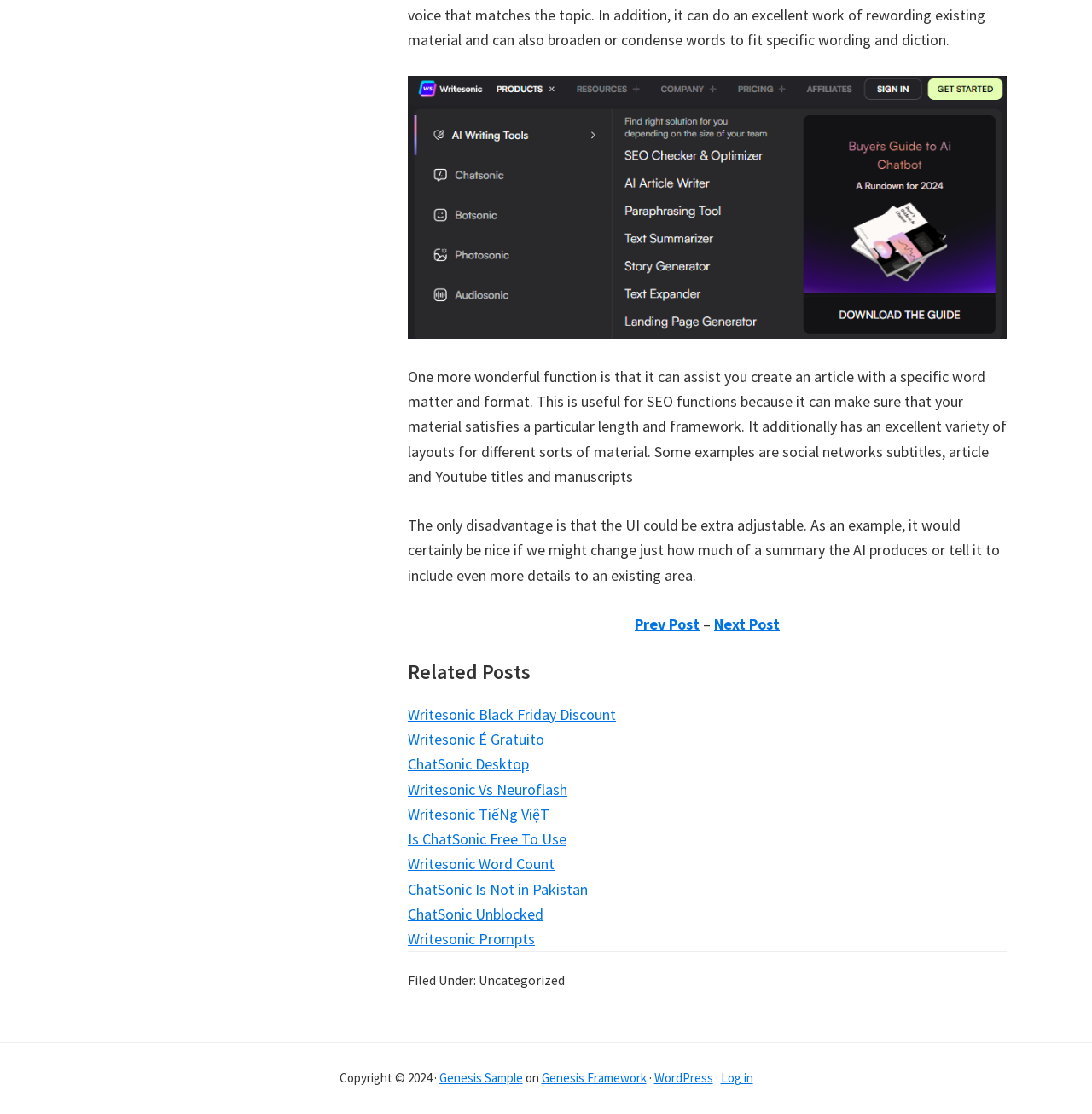Identify the bounding box coordinates for the element you need to click to achieve the following task: "click on 'Prev Post'". Provide the bounding box coordinates as four float numbers between 0 and 1, in the form [left, top, right, bottom].

[0.581, 0.551, 0.641, 0.569]